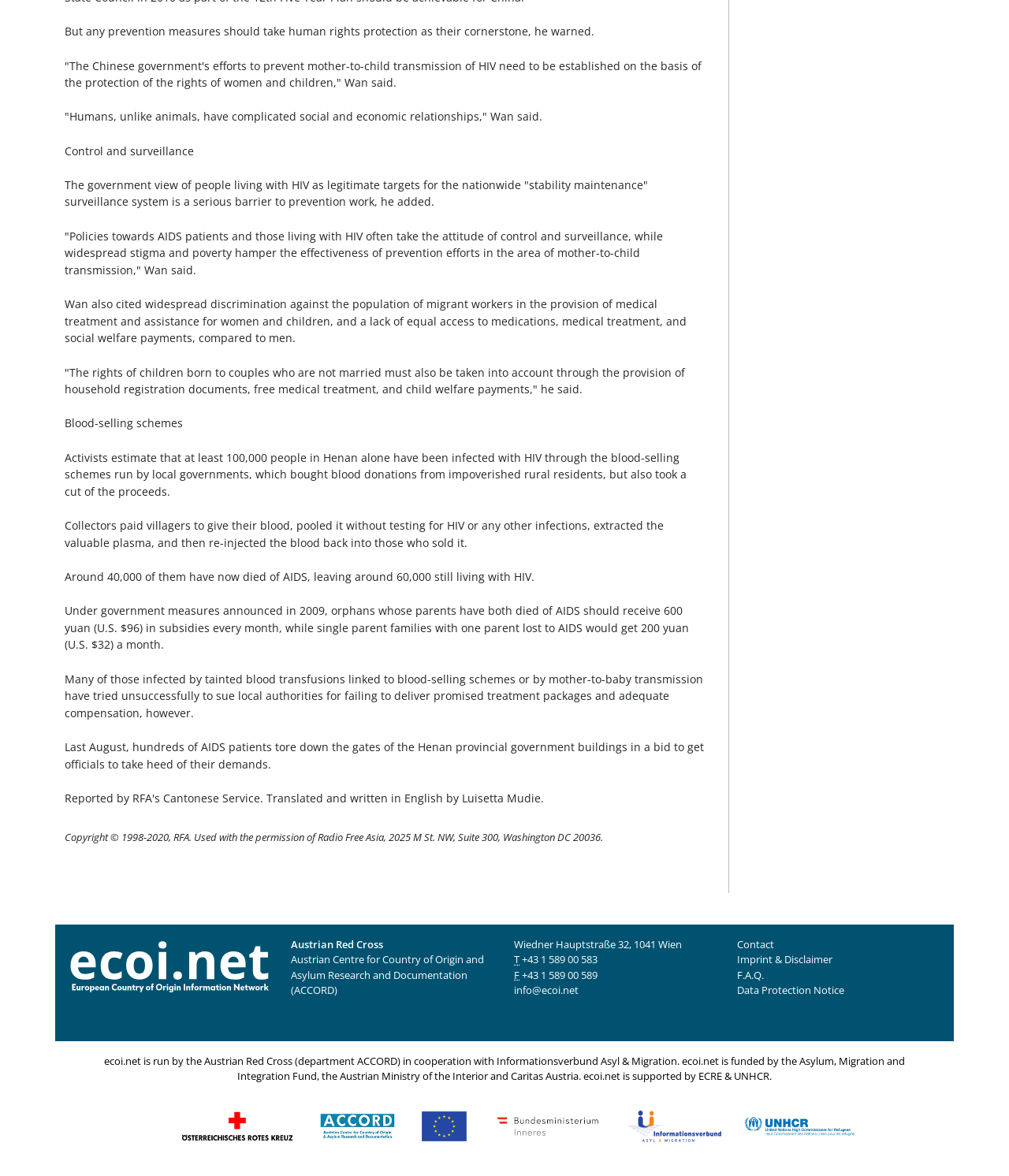Determine the bounding box coordinates for the HTML element mentioned in the following description: "Imprint & Disclaimer". The coordinates should be a list of four floats ranging from 0 to 1, represented as [left, top, right, bottom].

[0.73, 0.81, 0.825, 0.822]